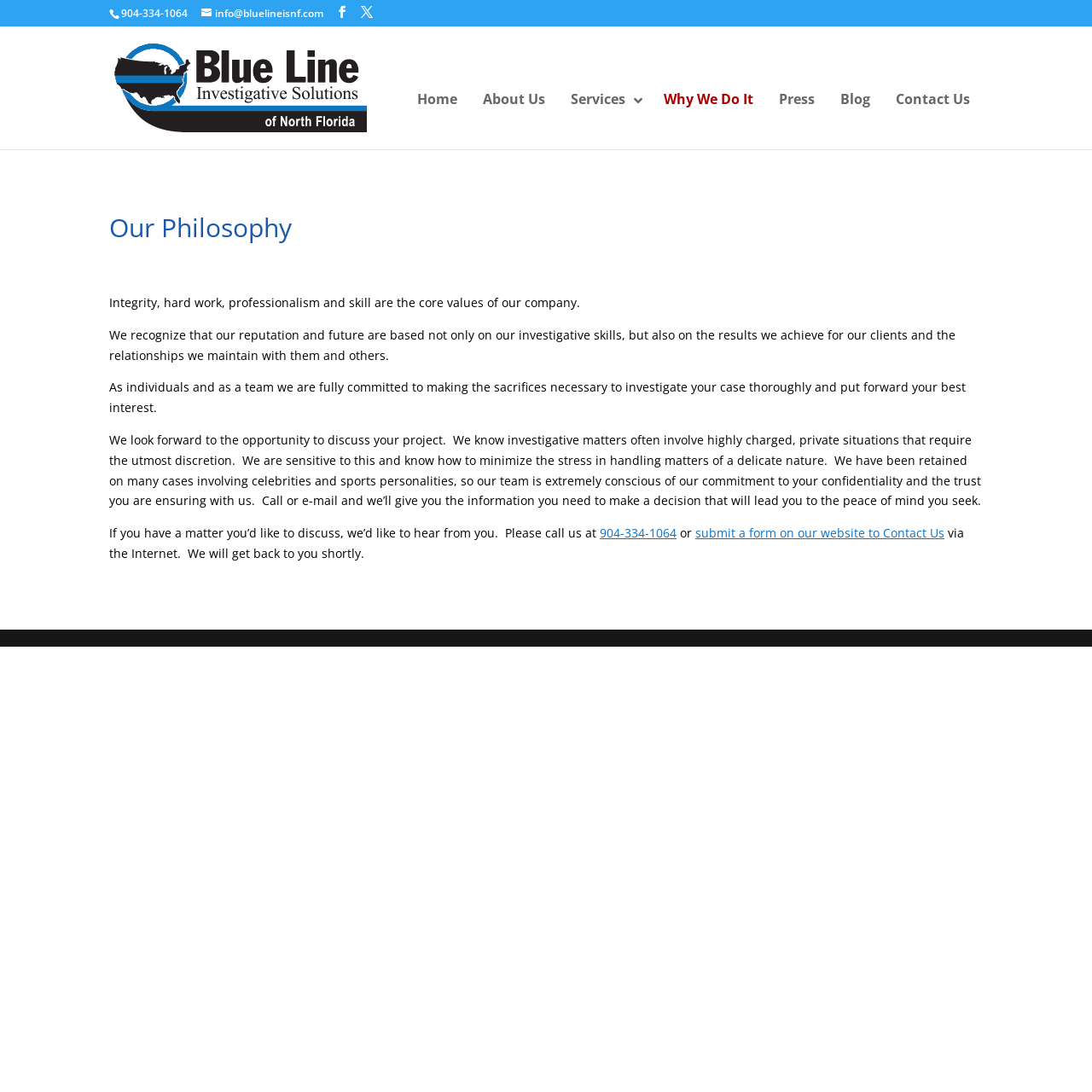Find the bounding box coordinates for the element described here: "Why We Do It".

[0.596, 0.071, 0.702, 0.111]